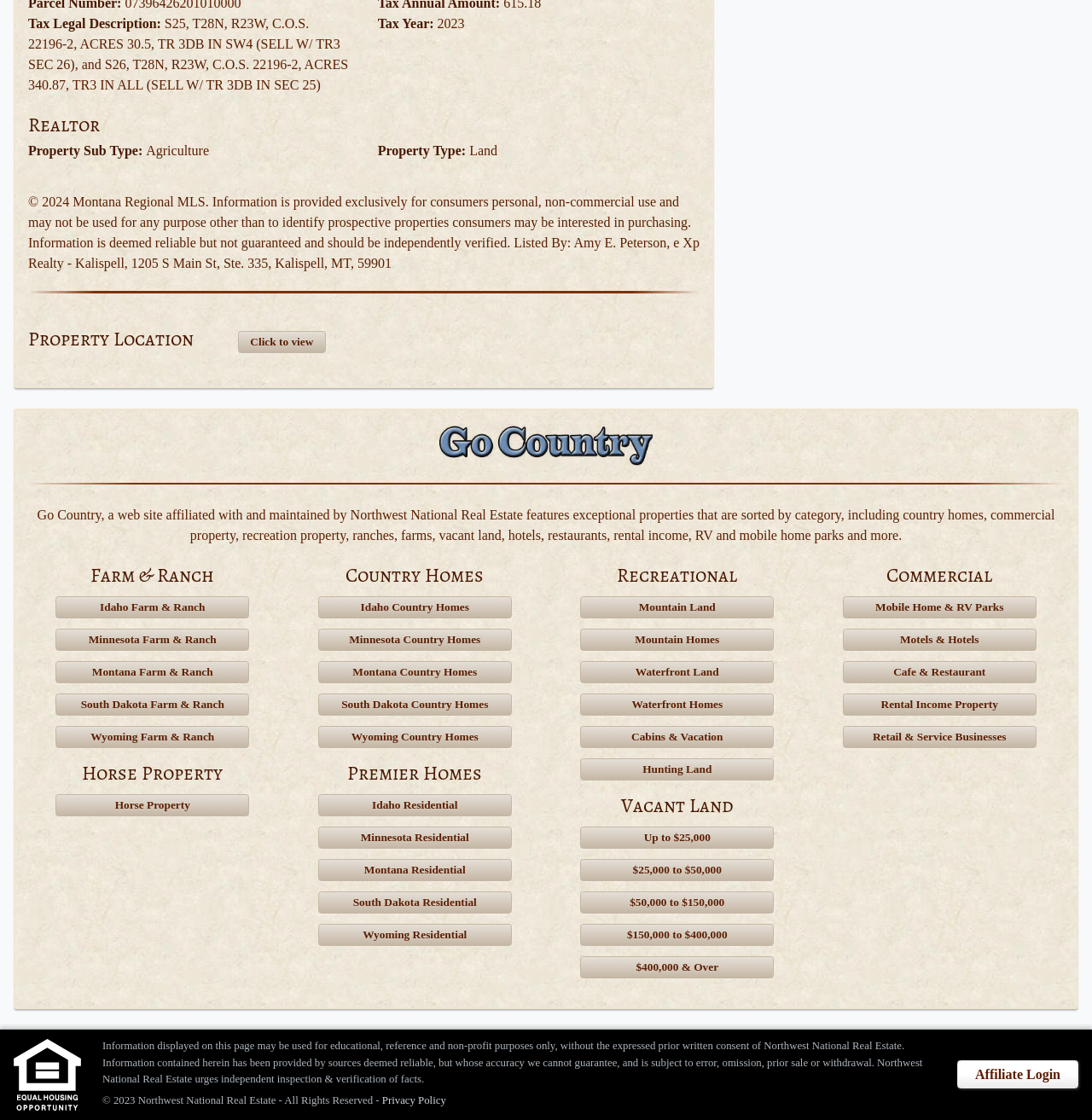Please identify the bounding box coordinates of the element's region that needs to be clicked to fulfill the following instruction: "View Montana Farm & Ranch". The bounding box coordinates should consist of four float numbers between 0 and 1, i.e., [left, top, right, bottom].

[0.051, 0.59, 0.228, 0.61]